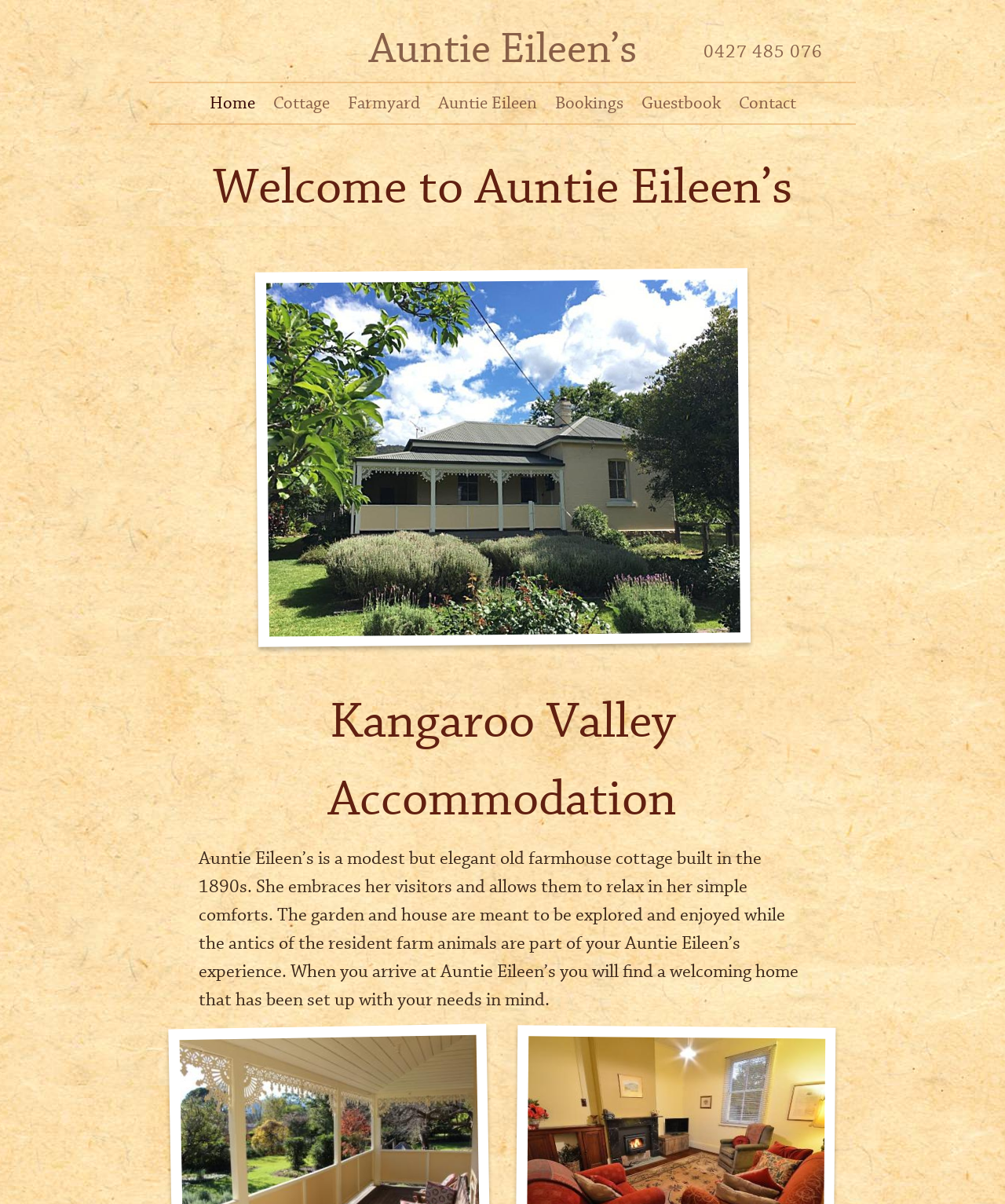Determine the bounding box coordinates for the area that should be clicked to carry out the following instruction: "View the 'Cottage' page".

[0.269, 0.075, 0.33, 0.097]